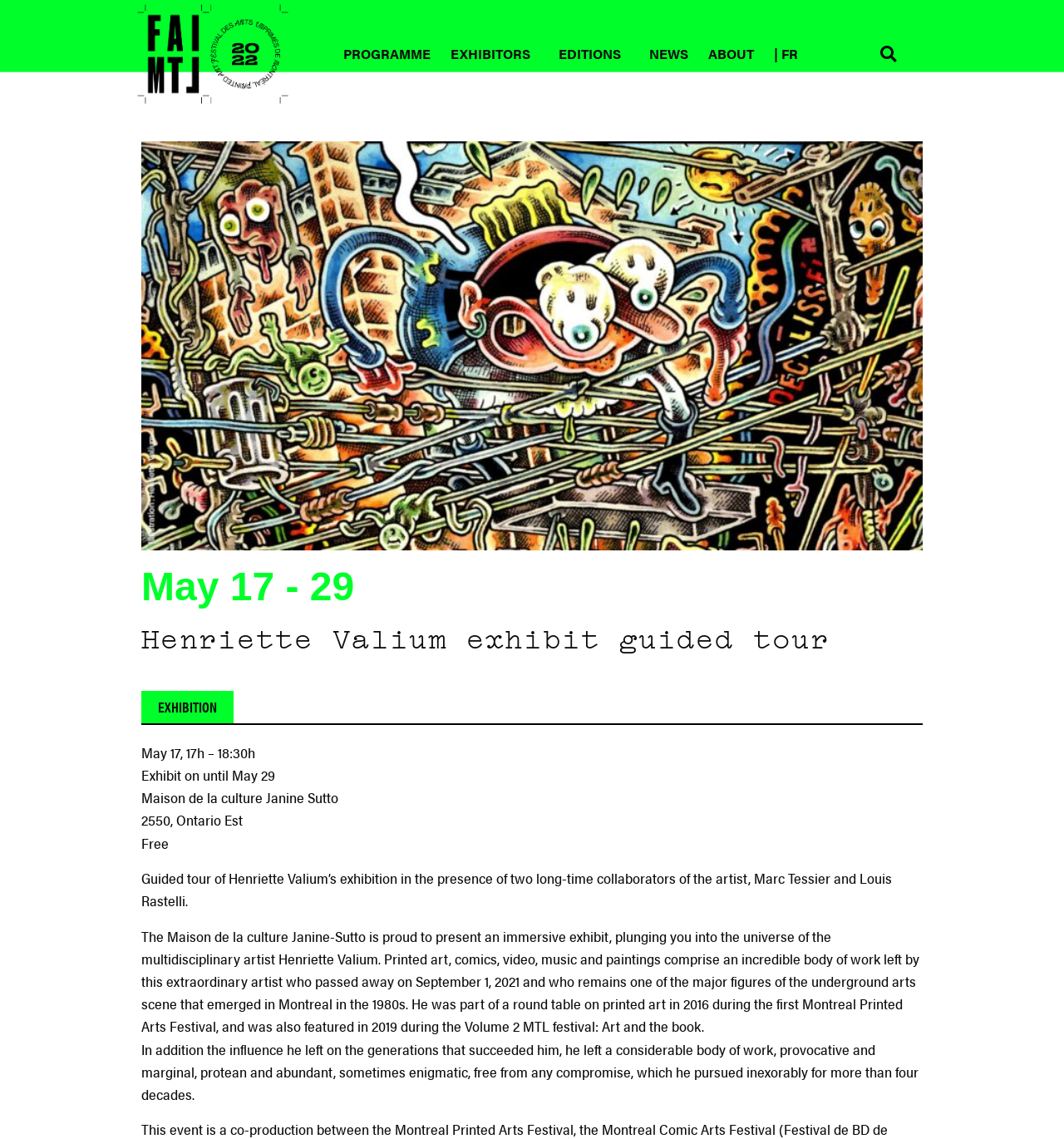Where is the exhibition taking place?
Provide a detailed and extensive answer to the question.

I found the answer by reading the static text 'Maison de la culture Janine Sutto' which is located below the exhibition title.